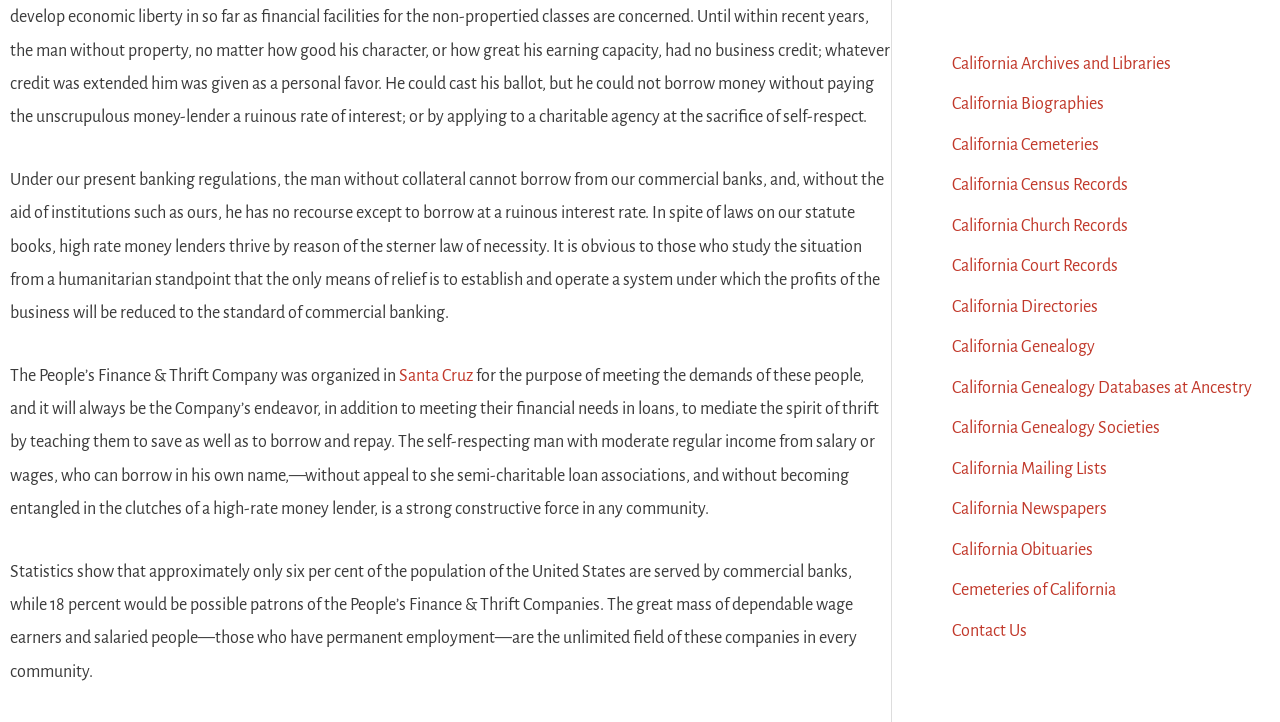Determine the bounding box coordinates for the region that must be clicked to execute the following instruction: "Explore California Genealogy".

[0.744, 0.468, 0.855, 0.493]